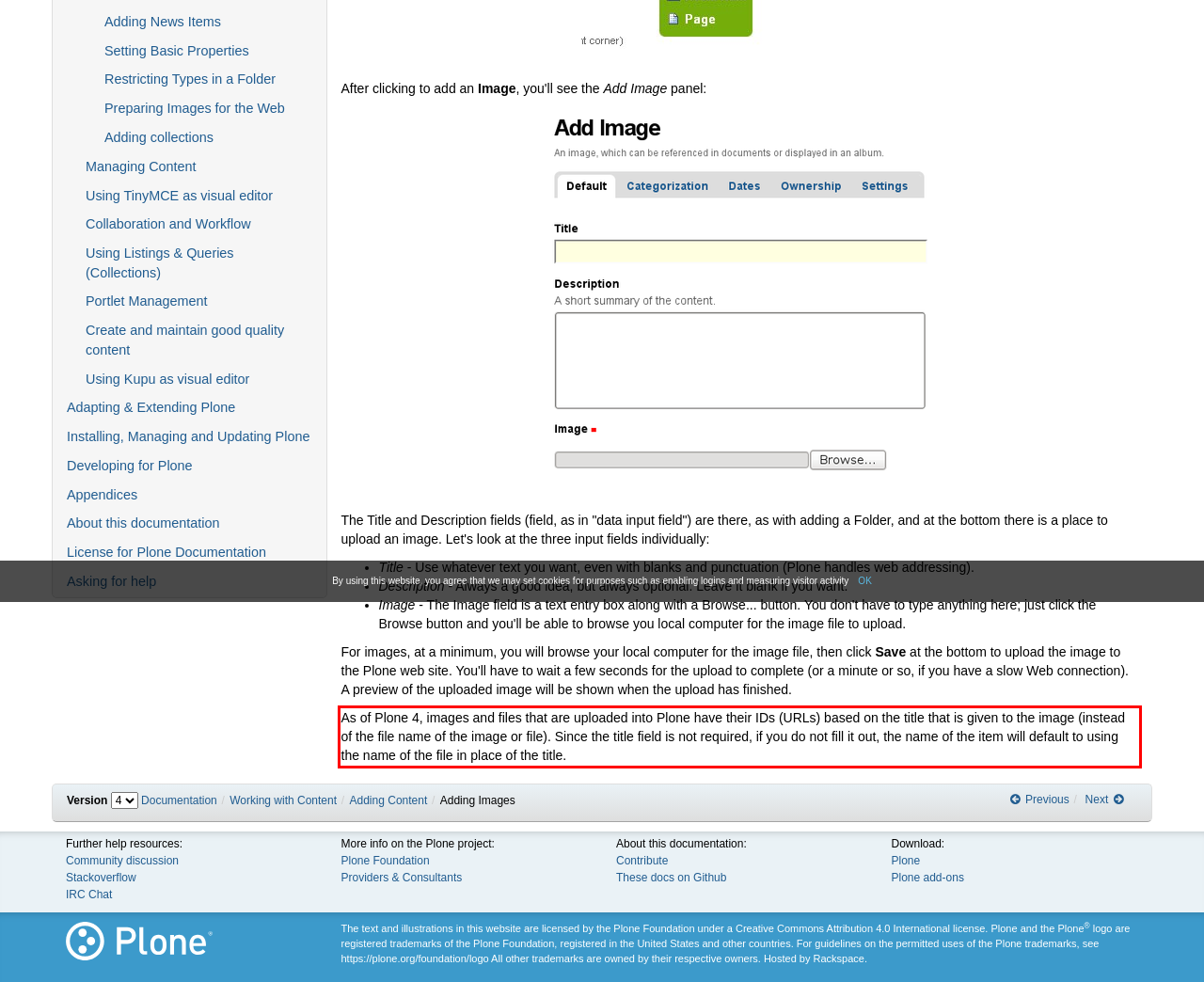Given the screenshot of a webpage, identify the red rectangle bounding box and recognize the text content inside it, generating the extracted text.

As of Plone 4, images and files that are uploaded into Plone have their IDs (URLs) based on the title that is given to the image (instead of the file name of the image or file). Since the title field is not required, if you do not fill it out, the name of the item will default to using the name of the file in place of the title.